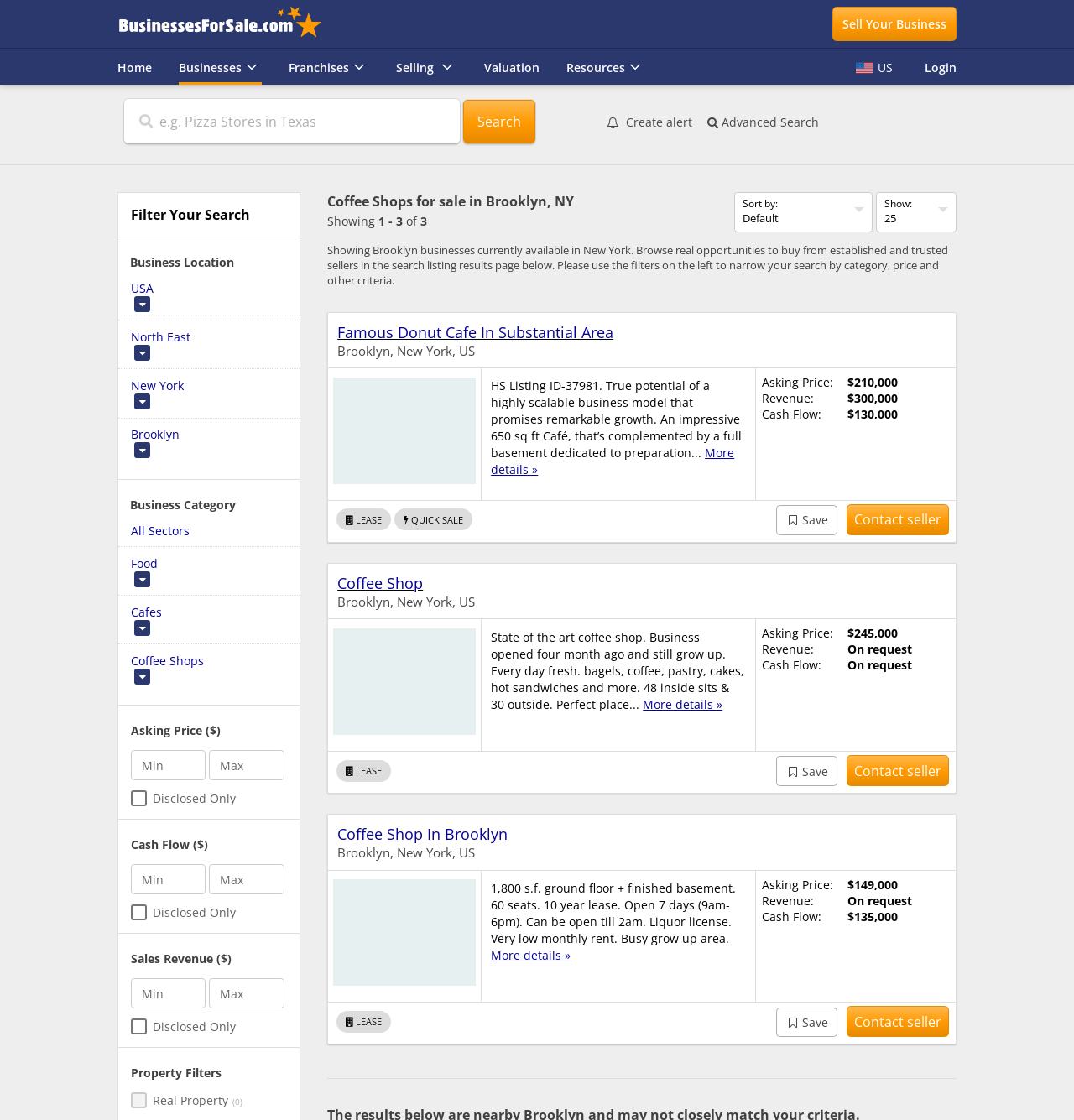What is the number of coffee shops available to buy now?
Please provide a detailed answer to the question.

Based on the webpage title 'Coffee Shops for sale in Brooklyn, NY' and the description 'Showing 1 - 3 of', I can infer that there are 3 coffee shops available to buy now.